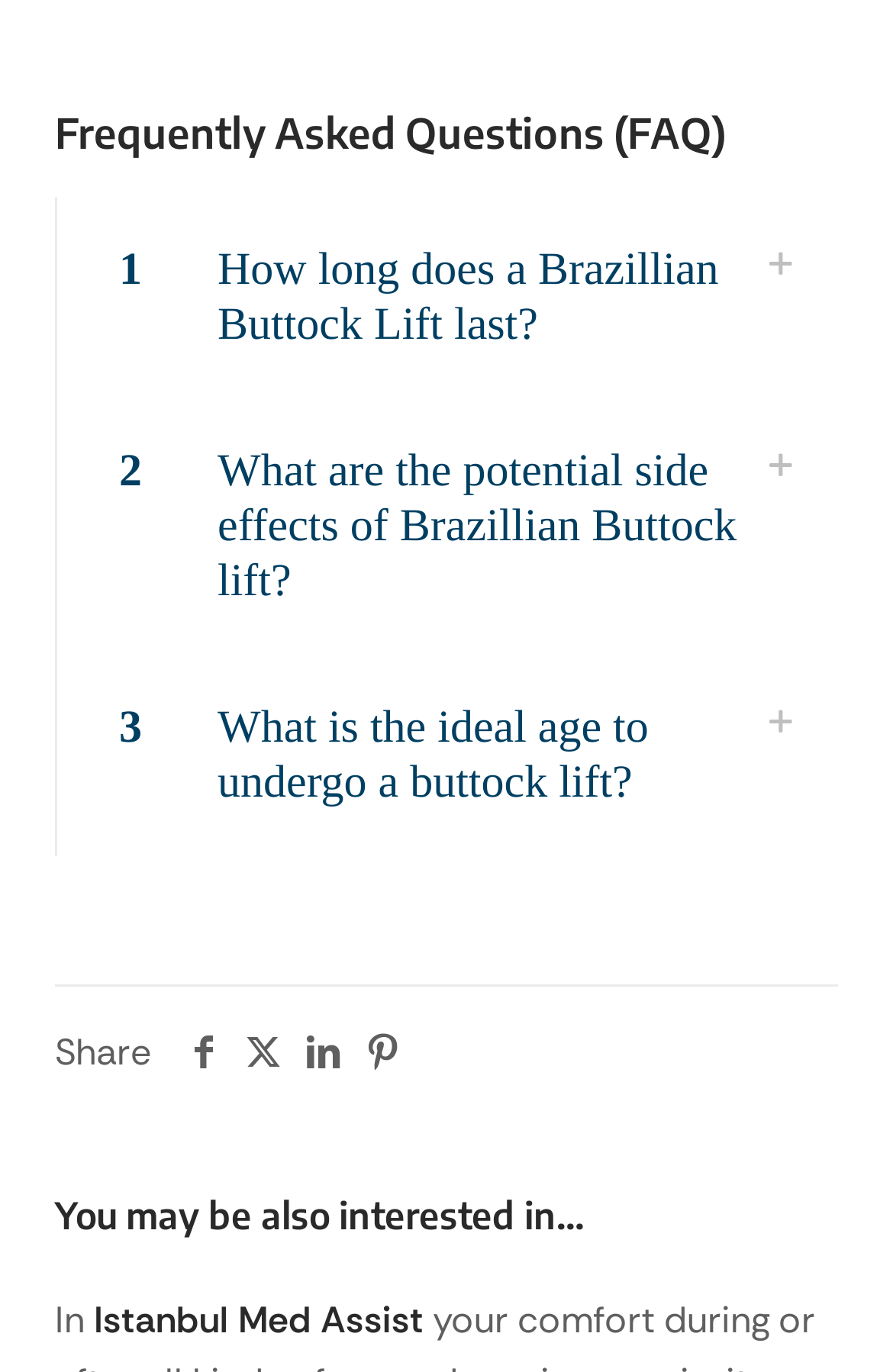Provide the bounding box for the UI element matching this description: "aria-label="linkedin icon"".

[0.328, 0.749, 0.395, 0.784]